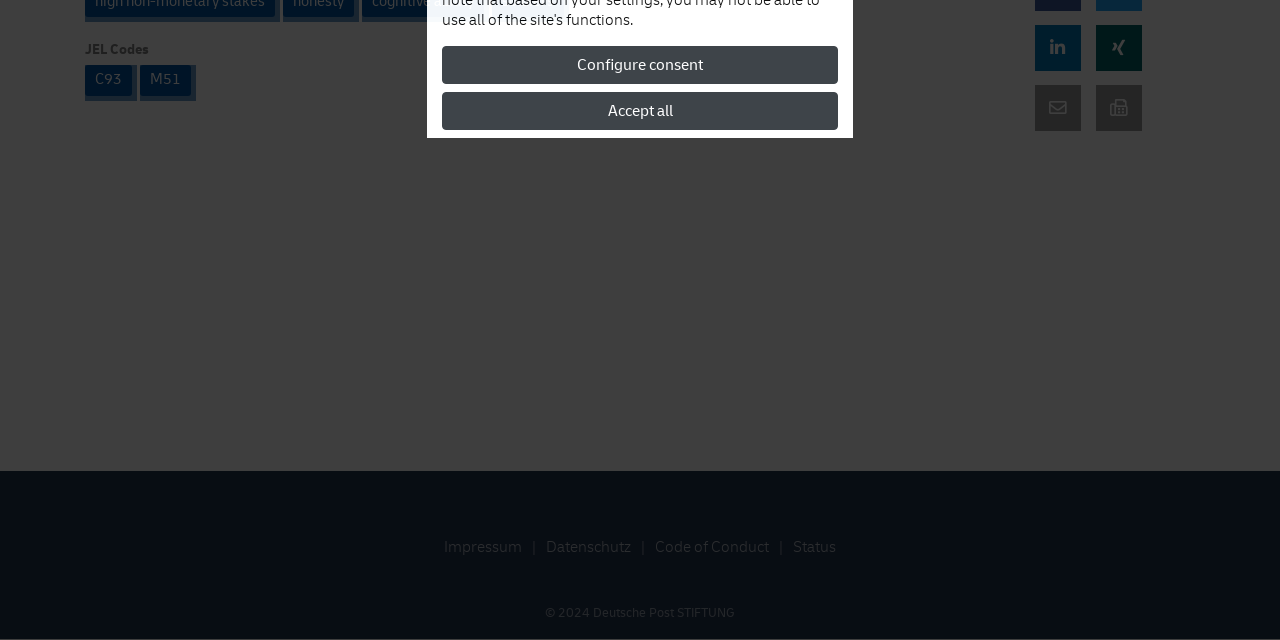Given the element description: "Configure consent", predict the bounding box coordinates of this UI element. The coordinates must be four float numbers between 0 and 1, given as [left, top, right, bottom].

[0.345, 0.072, 0.655, 0.131]